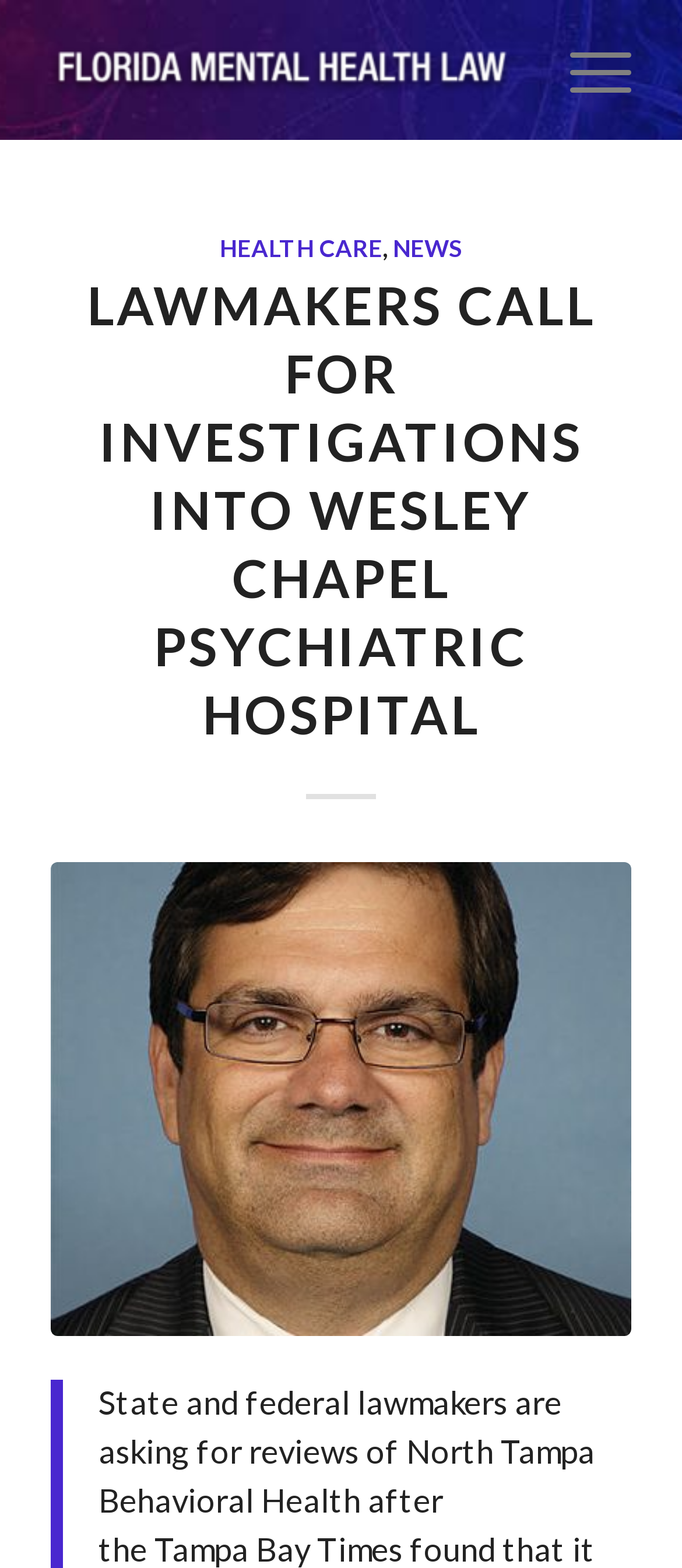What is the topic of the news article?
Please answer the question with a single word or phrase, referencing the image.

Investigation into a psychiatric hospital